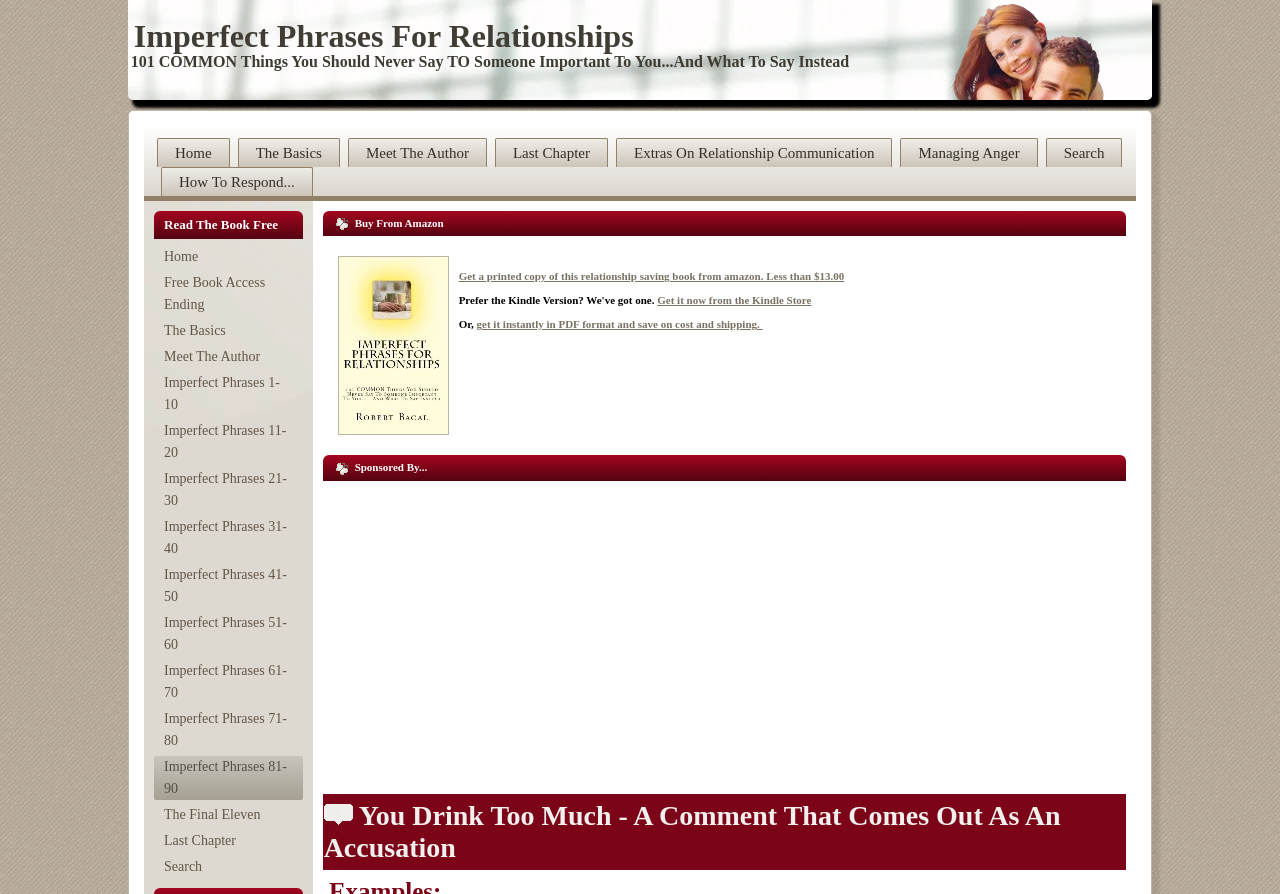Highlight the bounding box coordinates of the region I should click on to meet the following instruction: "Click on 'Imperfect Phrases For Relationships'".

[0.105, 0.02, 0.495, 0.06]